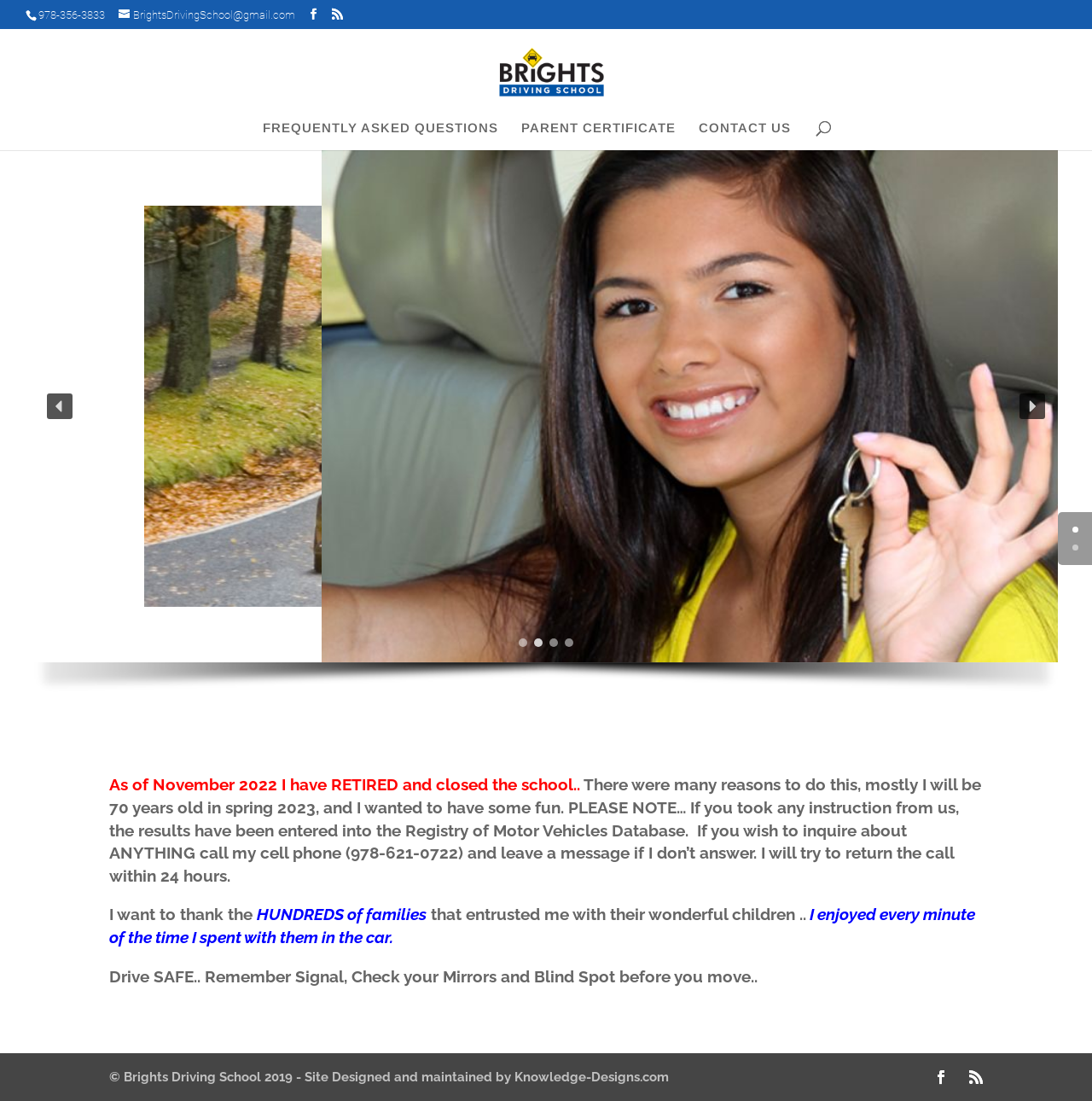Determine the bounding box of the UI element mentioned here: "name="s" placeholder="Search …" title="Search for:"". The coordinates must be in the format [left, top, right, bottom] with values ranging from 0 to 1.

[0.157, 0.026, 0.877, 0.027]